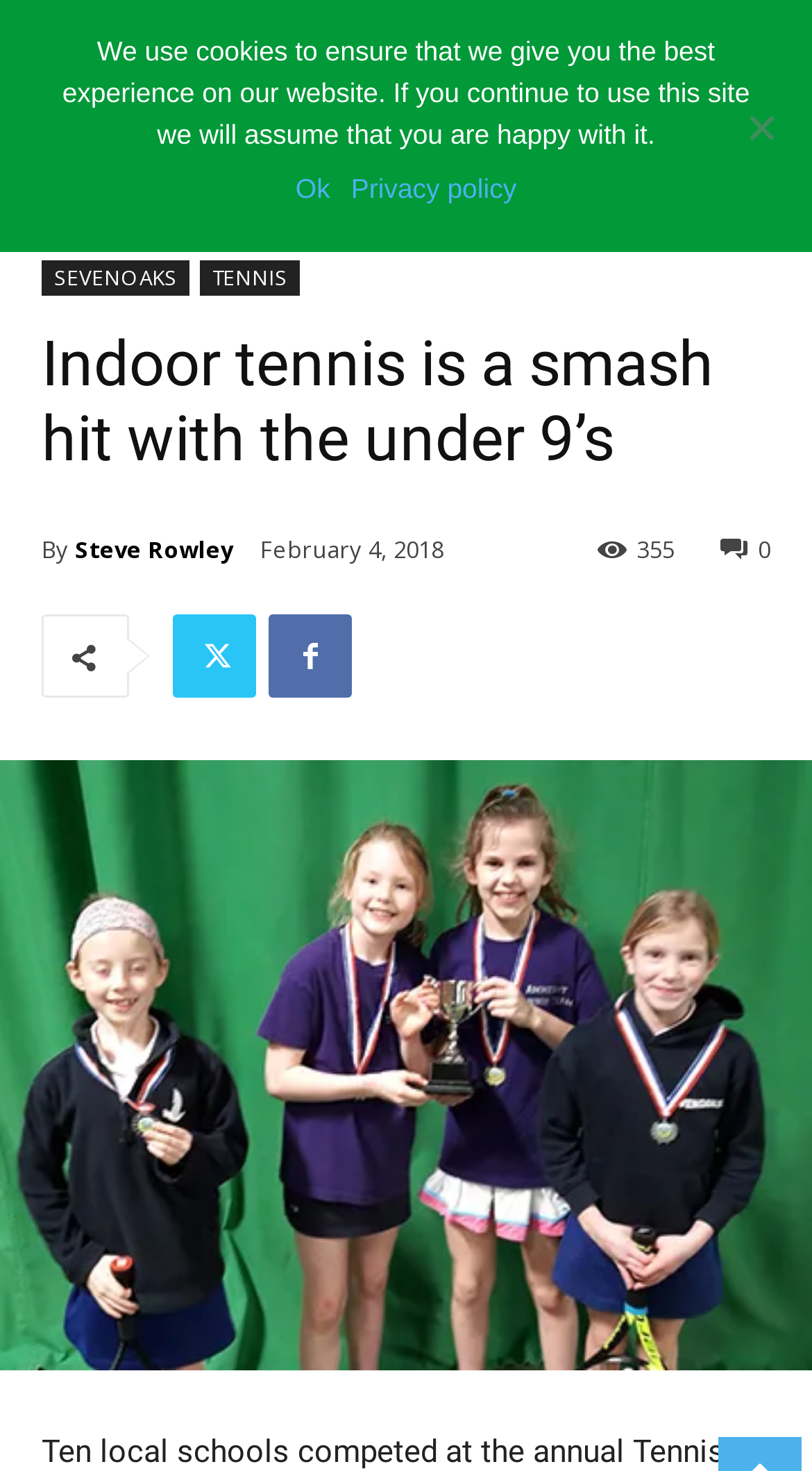Locate the bounding box coordinates of the area that needs to be clicked to fulfill the following instruction: "View the image". The coordinates should be in the format of four float numbers between 0 and 1, namely [left, top, right, bottom].

[0.0, 0.517, 1.0, 0.931]